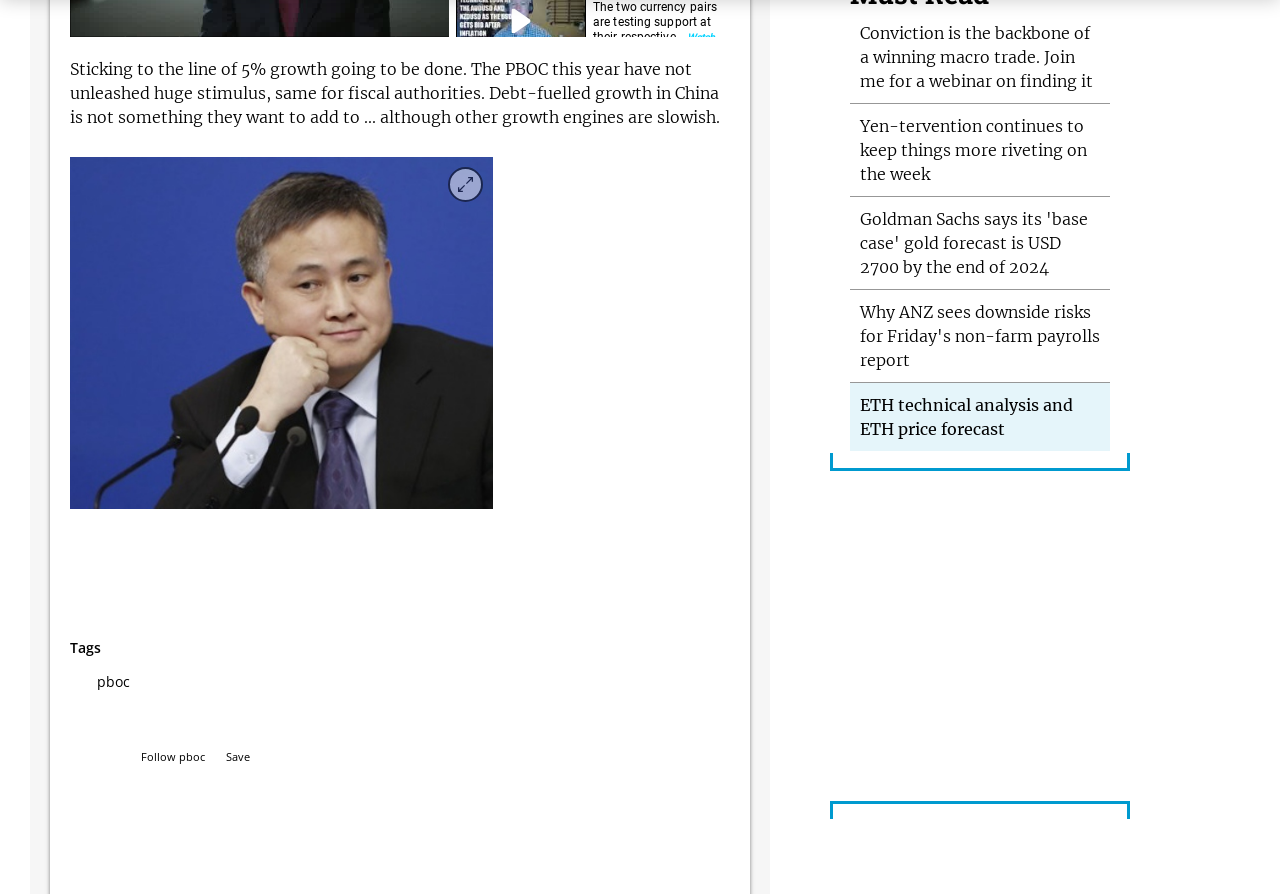Who is the person in the image? Look at the image and give a one-word or short phrase answer.

Pan Gongsheng